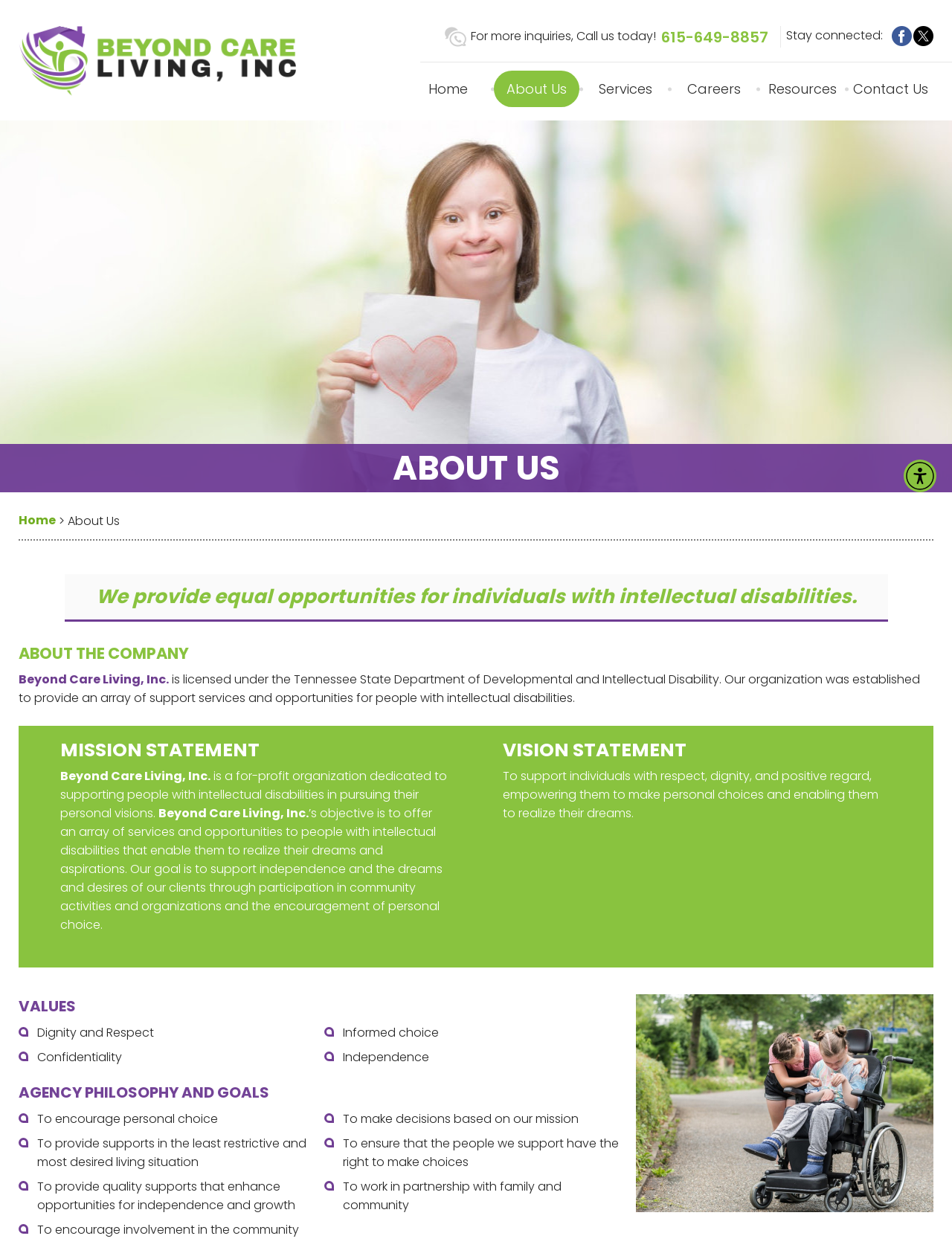Please determine the bounding box coordinates for the element that should be clicked to follow these instructions: "Visit the Facebook page".

[0.937, 0.021, 0.958, 0.037]